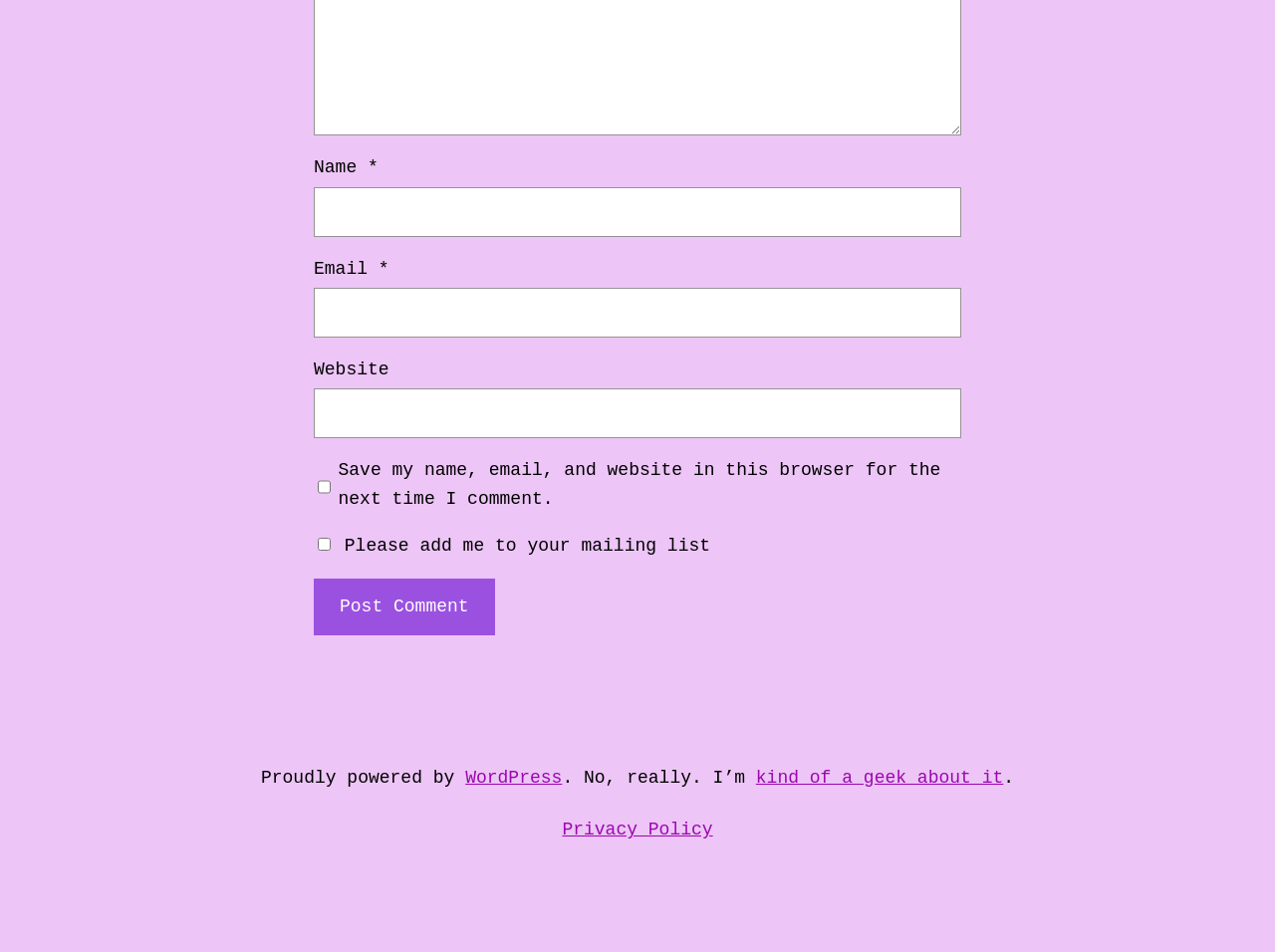What is the purpose of the checkbox at the bottom?
Refer to the image and respond with a one-word or short-phrase answer.

Save data for next comment